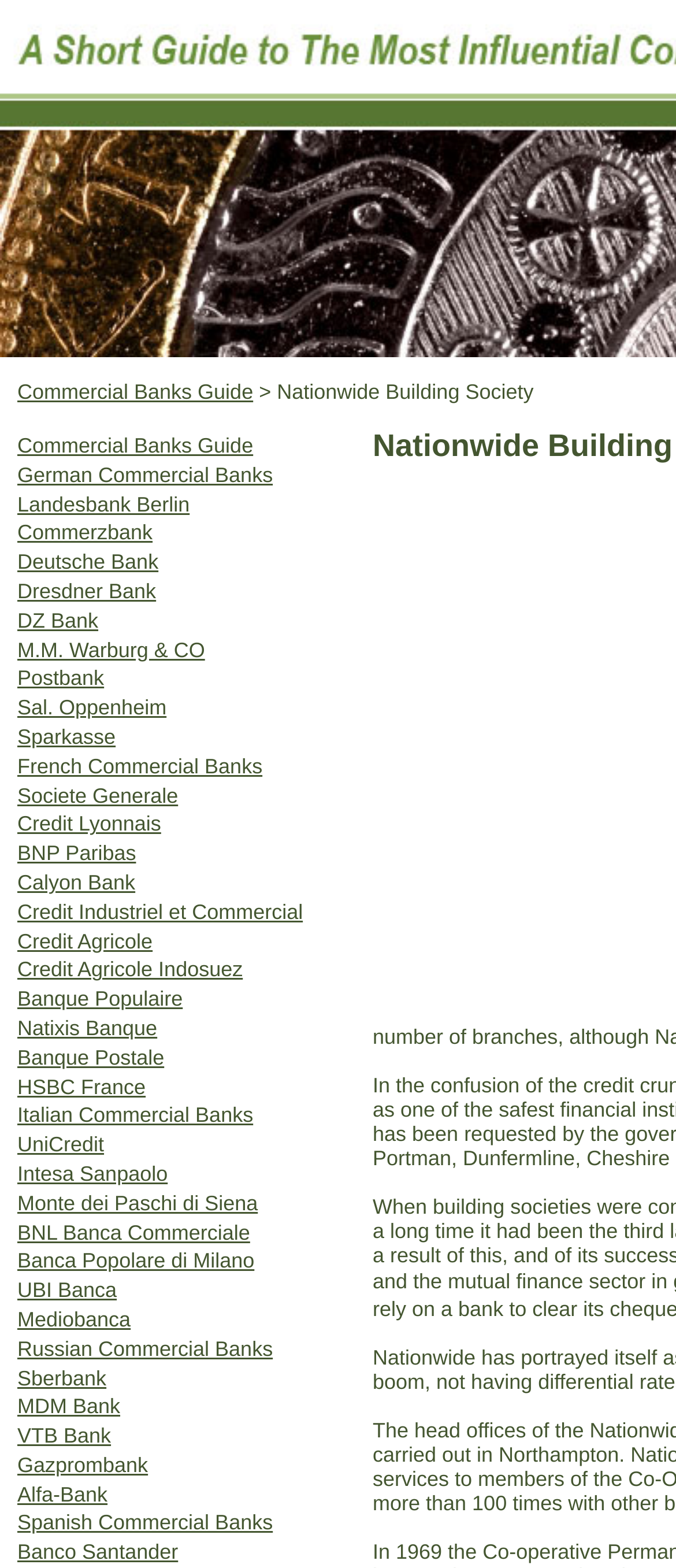Kindly determine the bounding box coordinates for the area that needs to be clicked to execute this instruction: "Click on Commercial Banks Guide".

[0.026, 0.276, 0.375, 0.292]